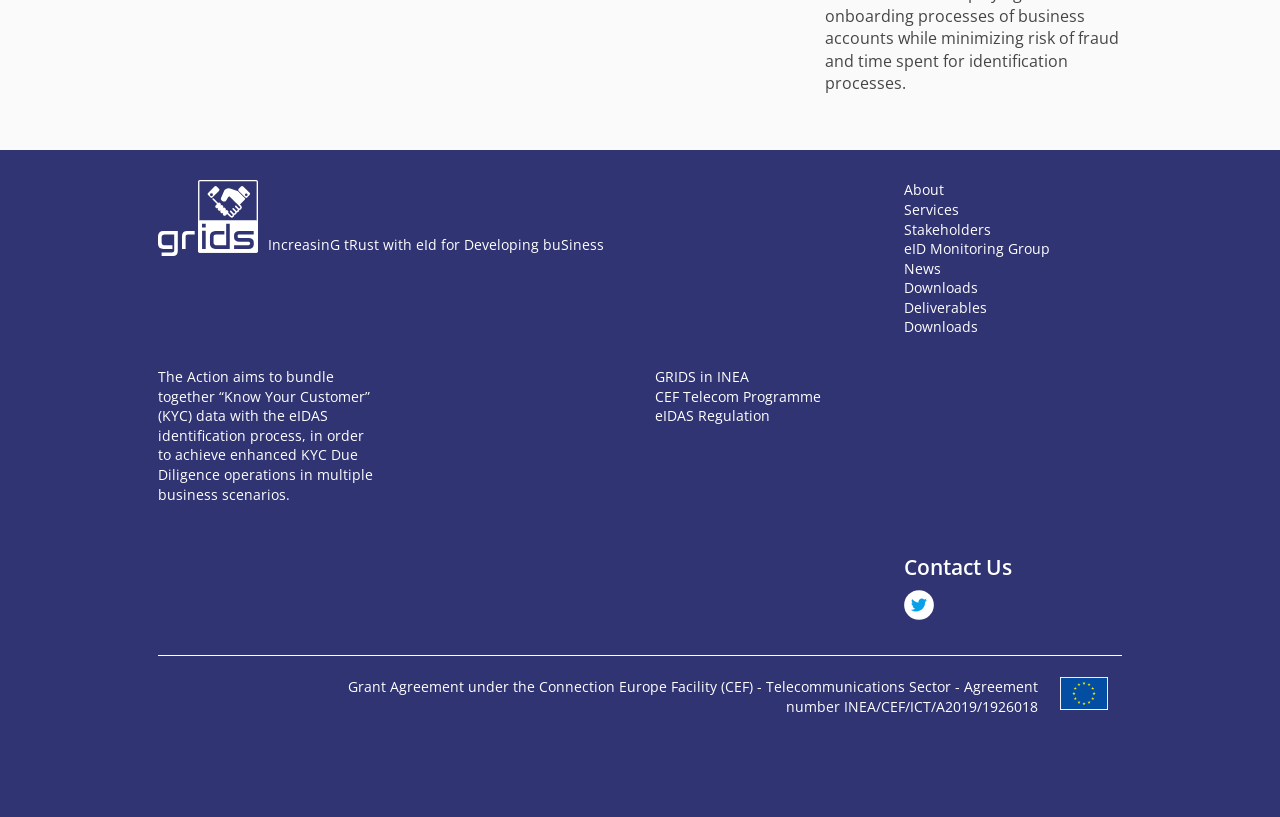Please identify the bounding box coordinates of the clickable area that will allow you to execute the instruction: "View the Grant Agreement".

[0.272, 0.829, 0.811, 0.876]